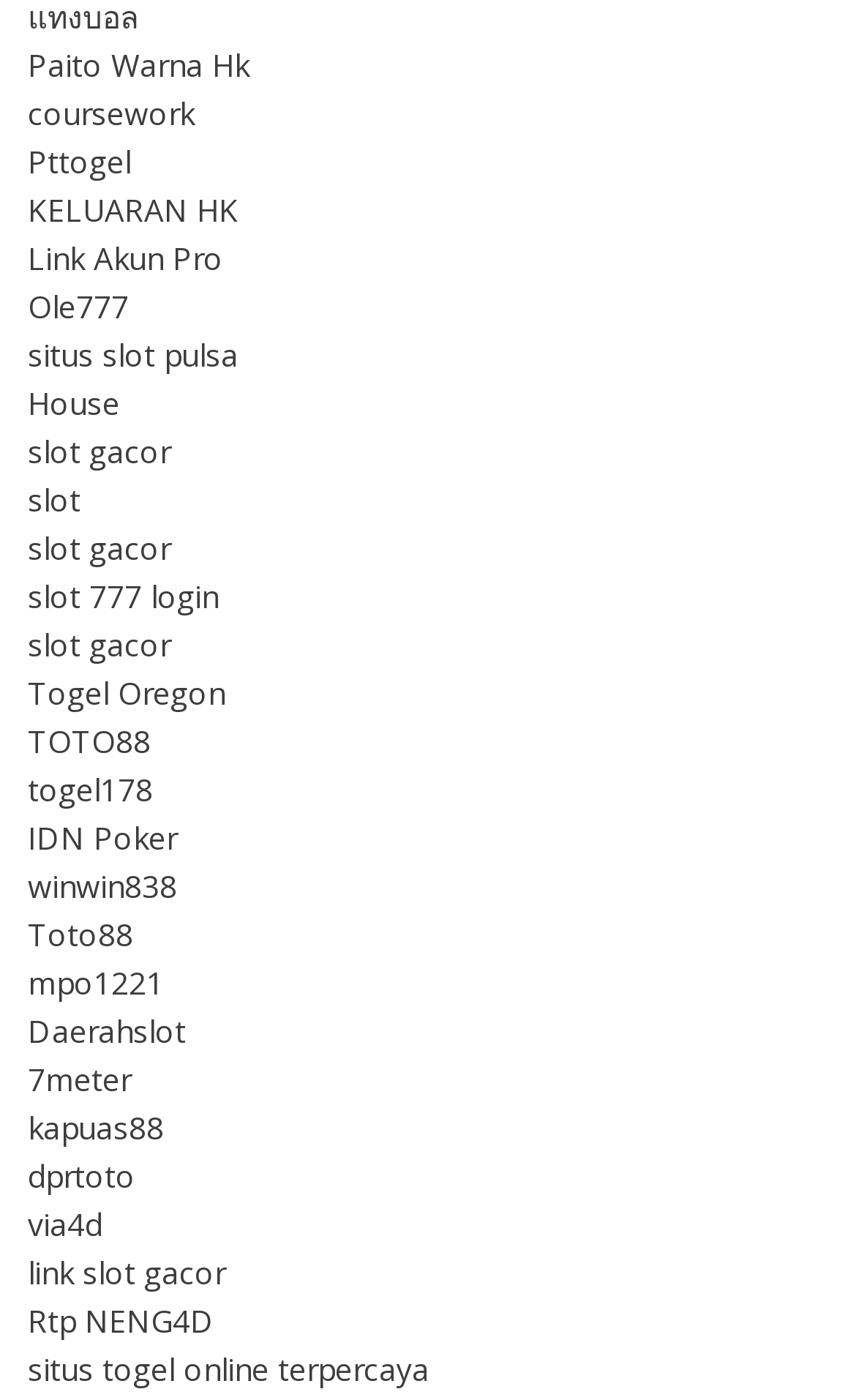Predict the bounding box of the UI element that fits this description: "Togel Oregon".

[0.033, 0.48, 0.264, 0.51]